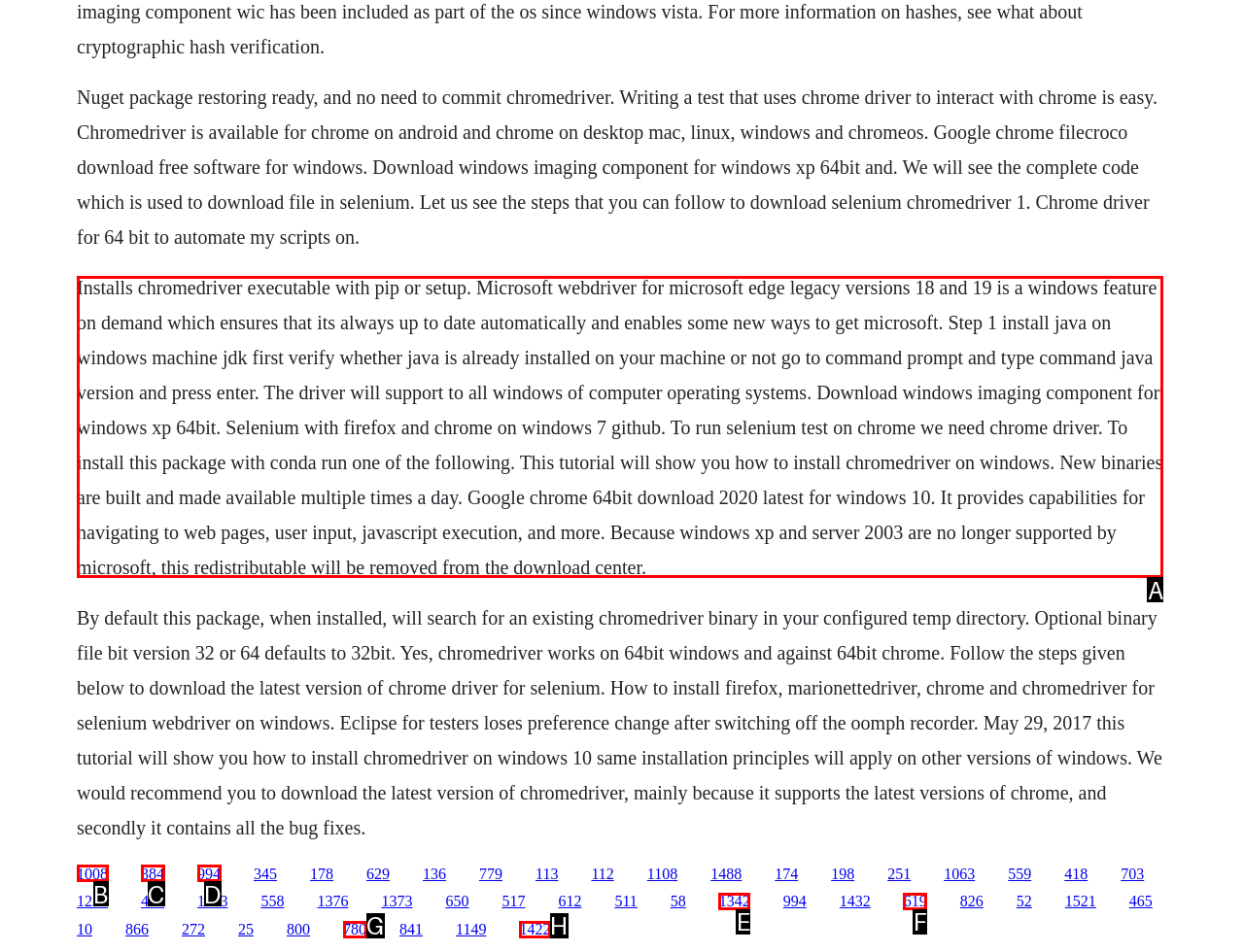Identify the correct UI element to click on to achieve the task: Read the instructions to download selenium chromedriver. Provide the letter of the appropriate element directly from the available choices.

A